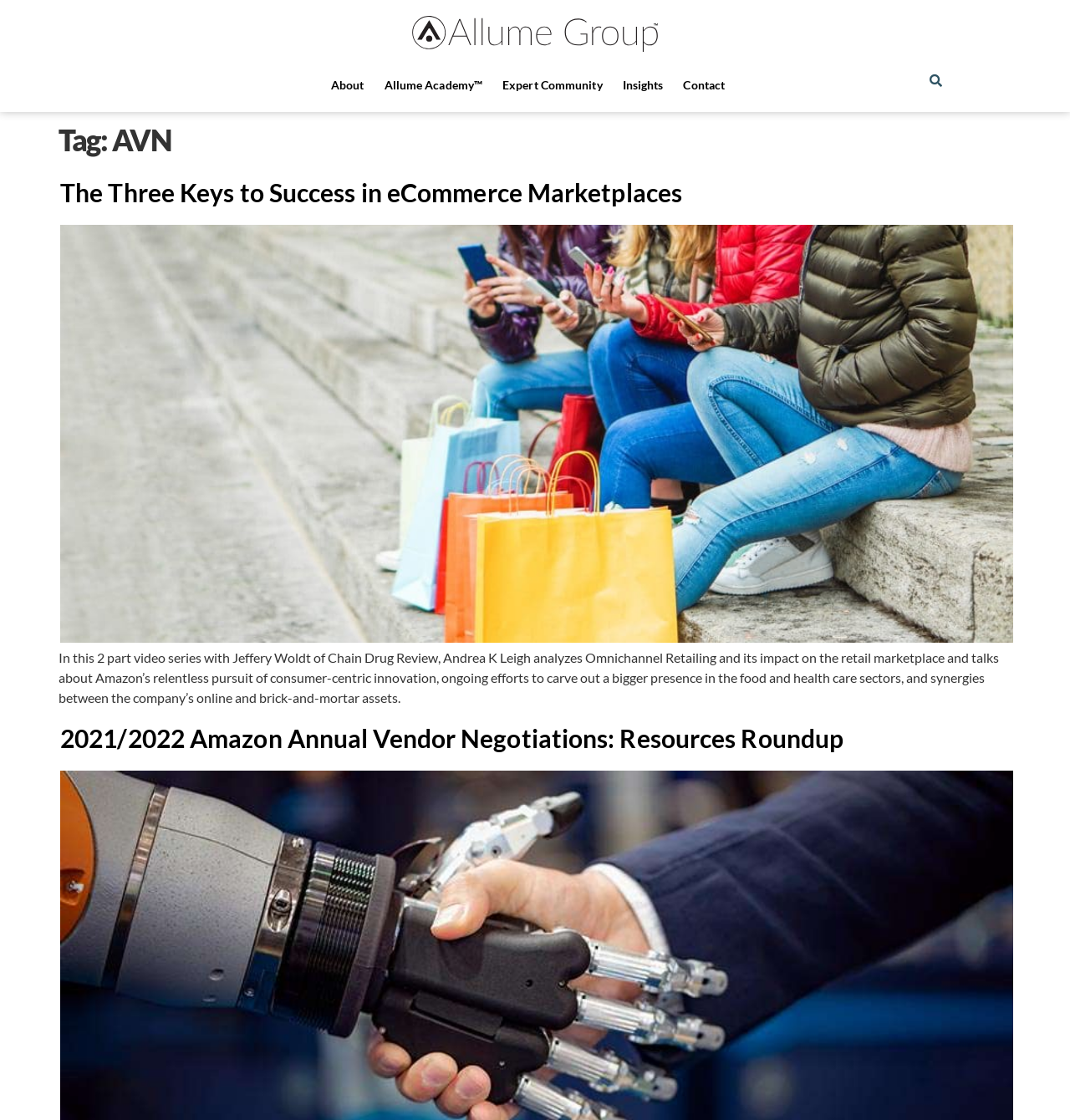Please specify the bounding box coordinates of the region to click in order to perform the following instruction: "Go to About page".

[0.3, 0.067, 0.35, 0.085]